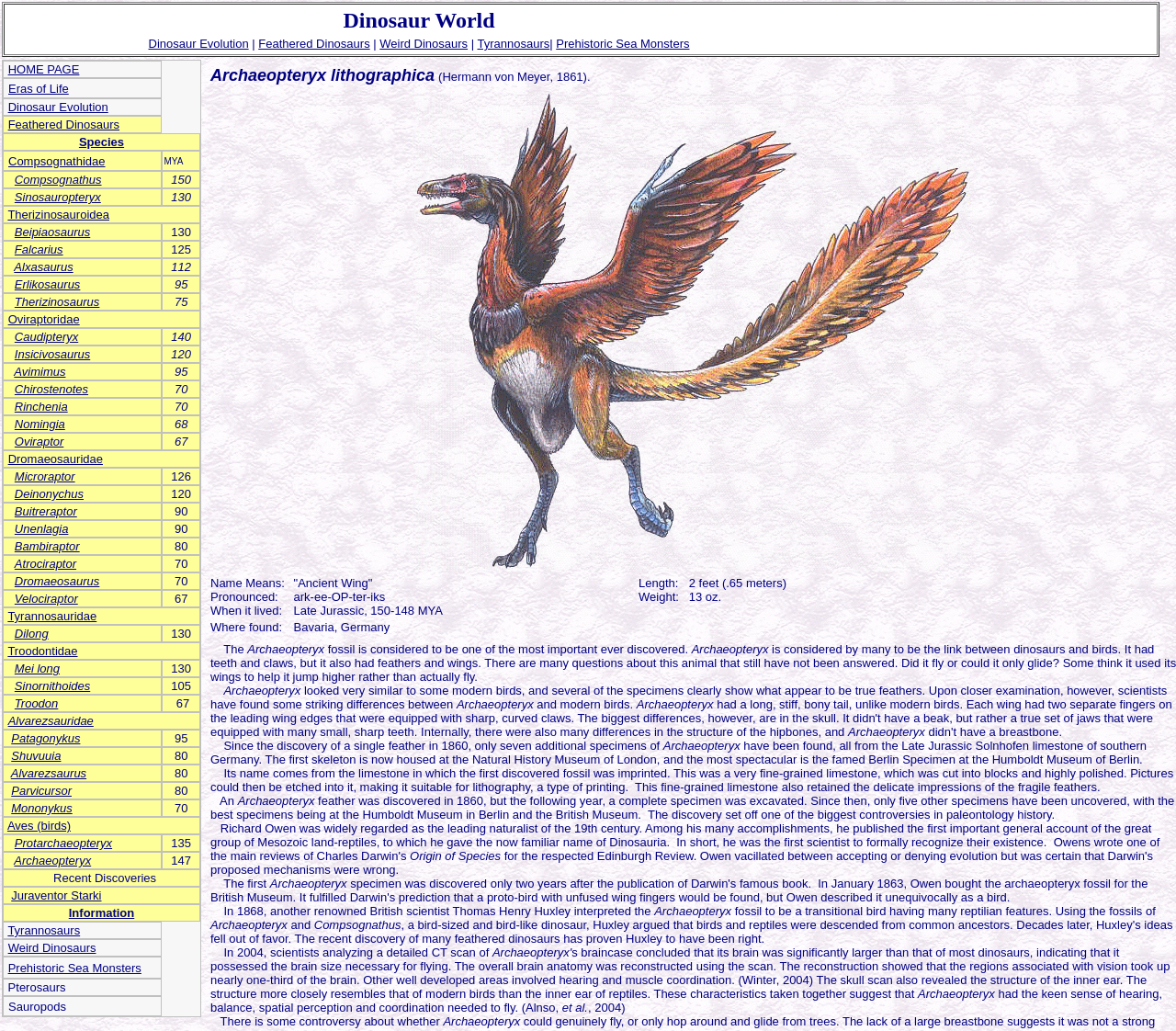Give a succinct answer to this question in a single word or phrase: 
What is the purpose of the links on the top?

Navigation